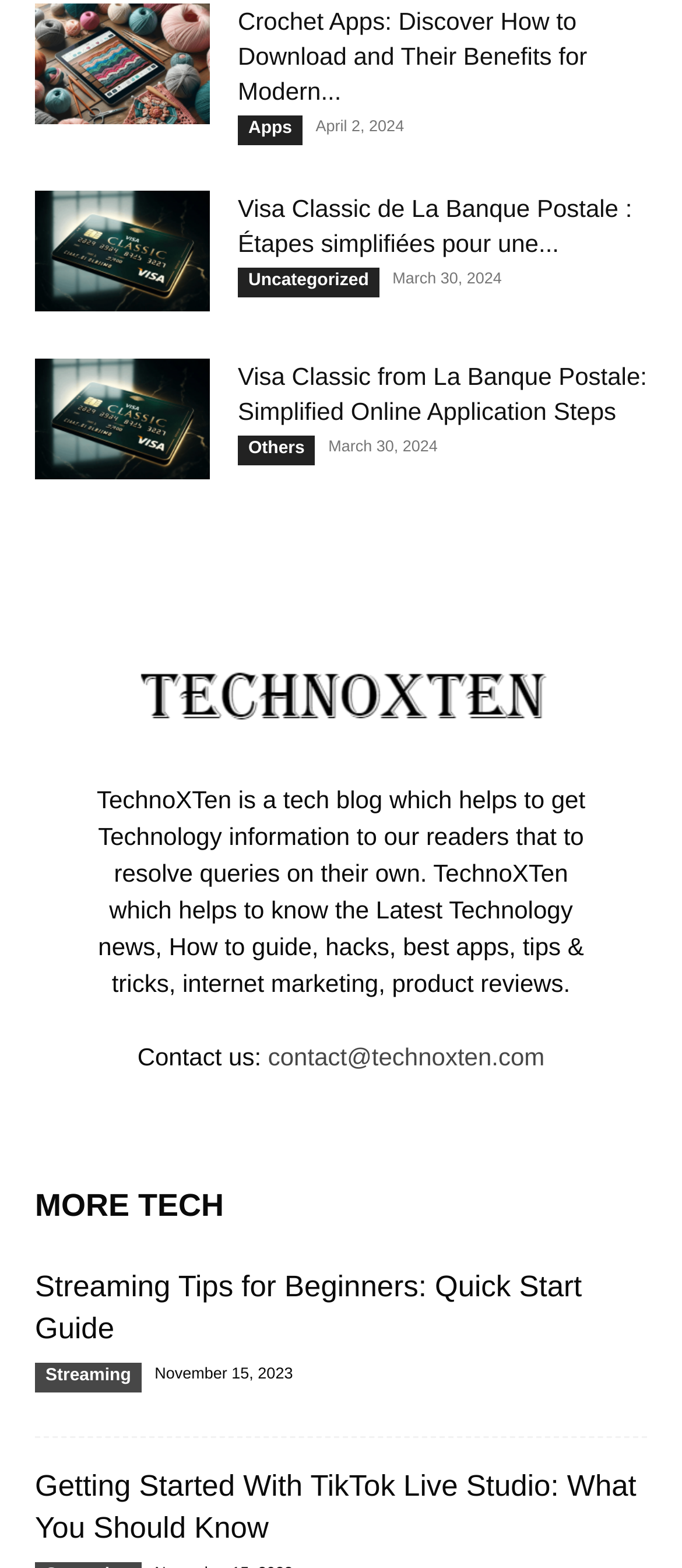Find the bounding box coordinates of the area that needs to be clicked in order to achieve the following instruction: "Learn about Getting Started With TikTok Live Studio". The coordinates should be specified as four float numbers between 0 and 1, i.e., [left, top, right, bottom].

[0.051, 0.937, 0.933, 0.985]